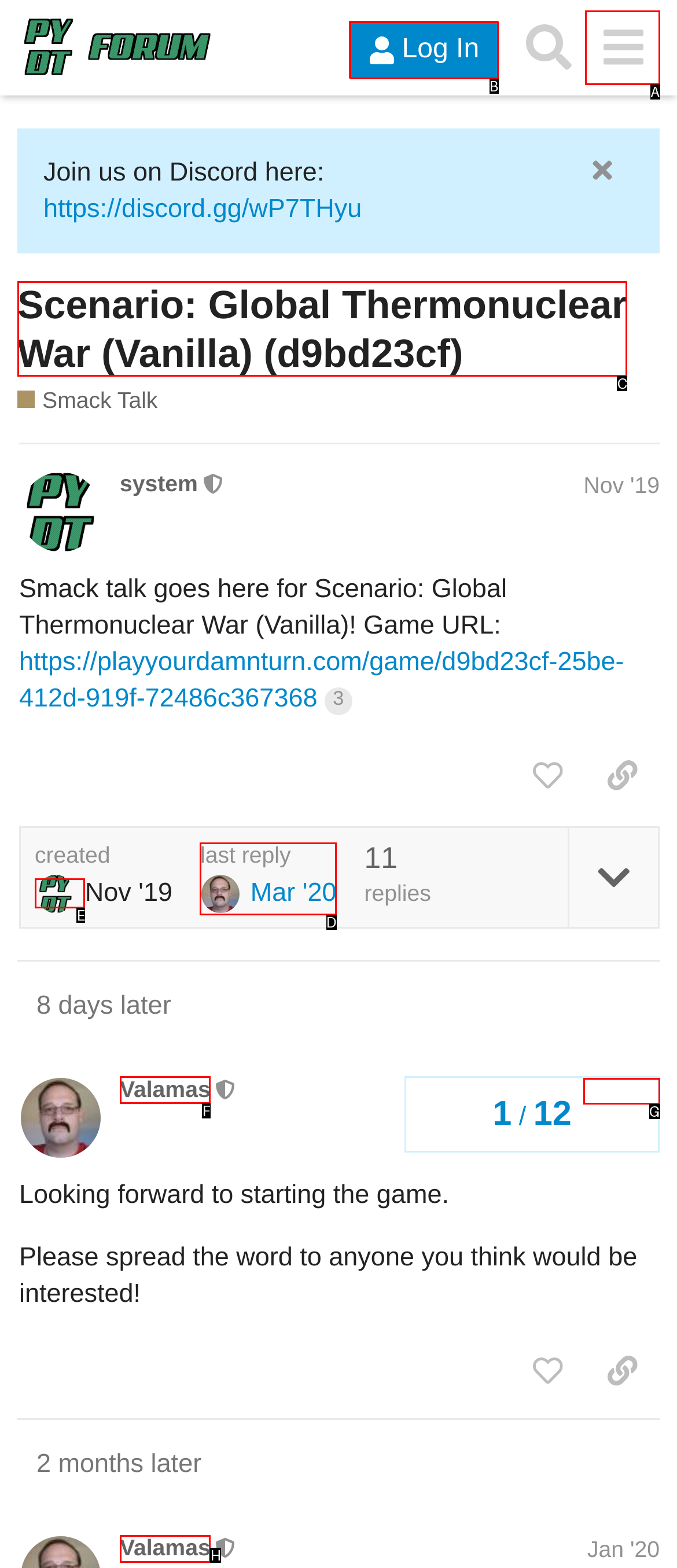Determine which option matches the element description: Log In
Reply with the letter of the appropriate option from the options provided.

B